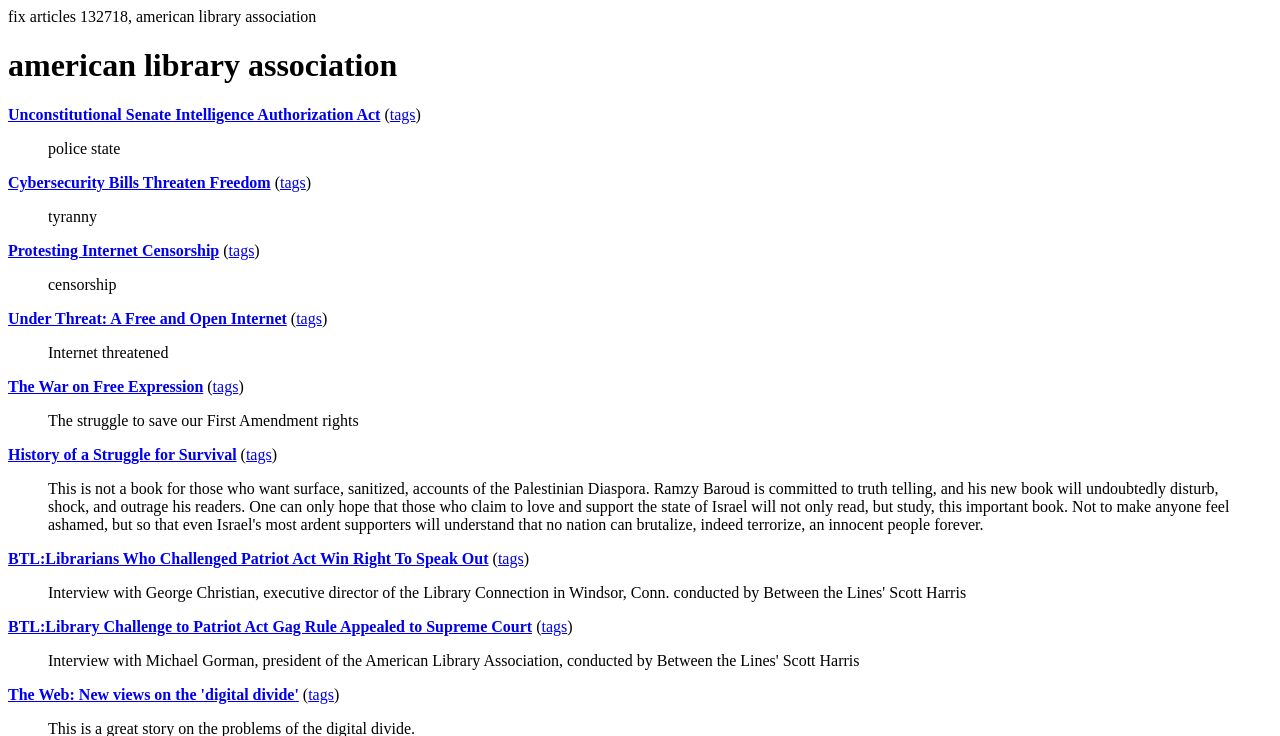Offer a detailed account of what is visible on the webpage.

The webpage appears to be a collection of news articles or blog posts related to the American Library Association. At the top, there is a heading that reads "american library association". Below this heading, there are multiple blockquote elements, each containing a brief summary or title of an article. These blockquotes are arranged vertically, with the first one starting from the top-left corner of the page.

Each blockquote contains a short text description, such as "police state", "tyranny", "censorship", and so on. These descriptions are followed by a link to the full article, which is denoted by the text "tags" in parentheses. The links are positioned to the right of the descriptions, and the parentheses are placed immediately after the links.

There are a total of 11 blockquotes, each with a similar structure. The articles seem to be related to issues of freedom of expression, internet censorship, and the role of libraries in promoting intellectual freedom. The webpage does not appear to have any images, and the layout is primarily text-based.